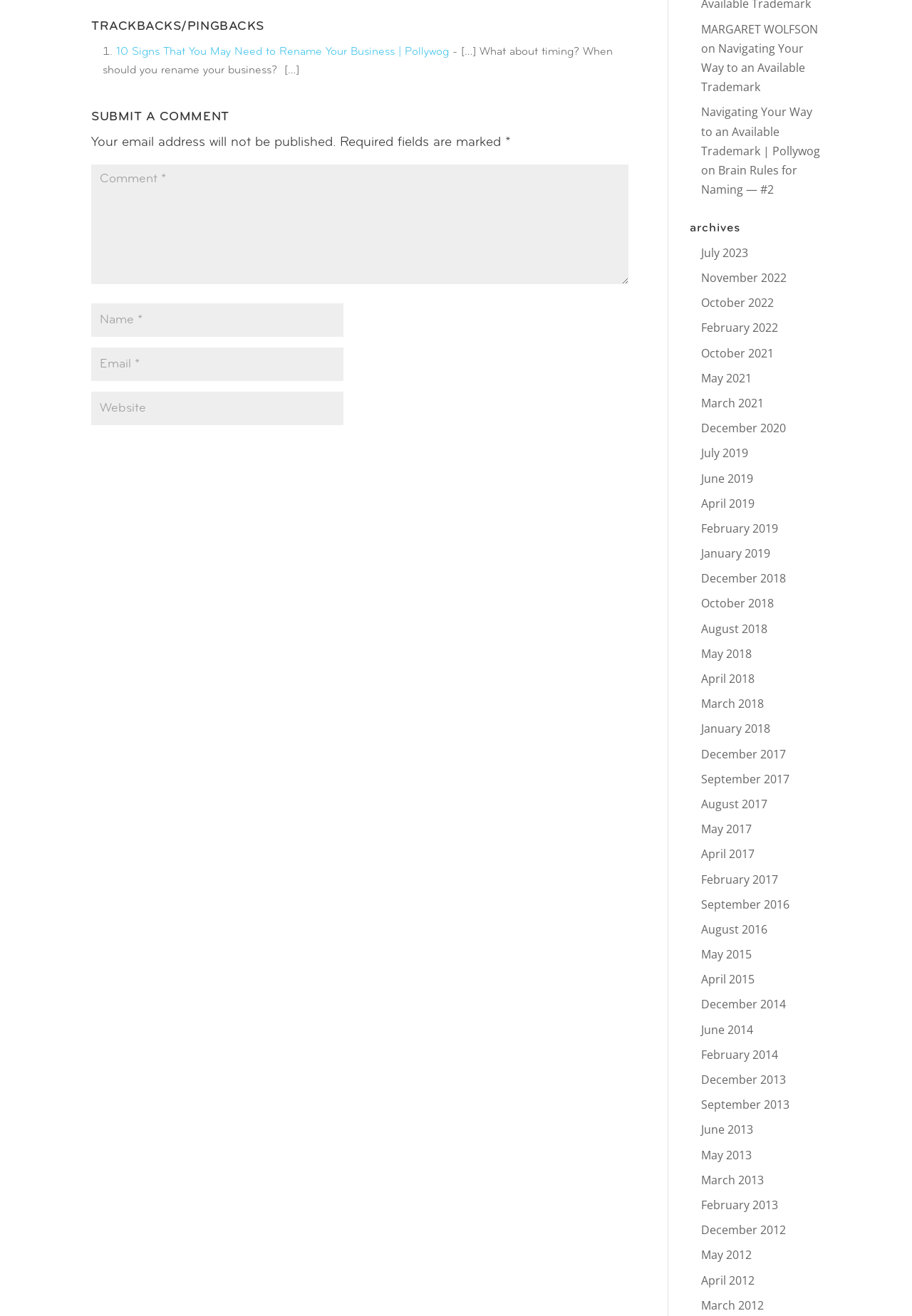Identify the bounding box coordinates of the part that should be clicked to carry out this instruction: "Enter your name".

[0.1, 0.23, 0.377, 0.256]